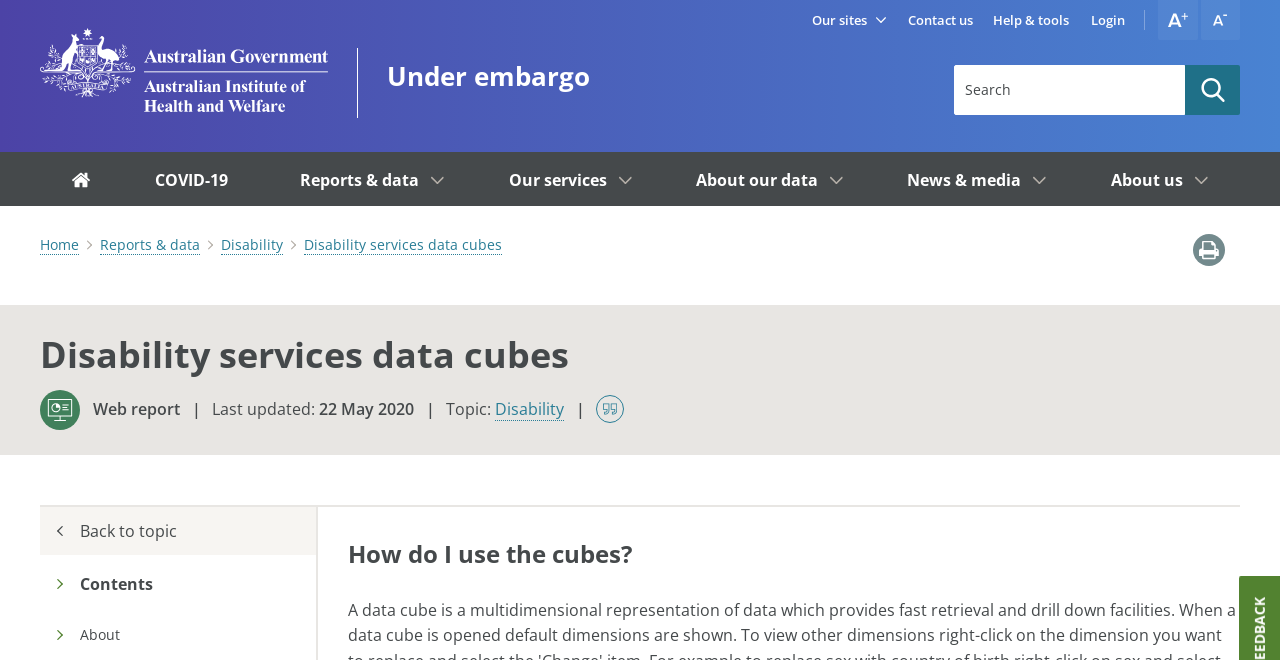Identify the bounding box coordinates of the region I need to click to complete this instruction: "Search for a topic".

[0.745, 0.098, 0.969, 0.174]